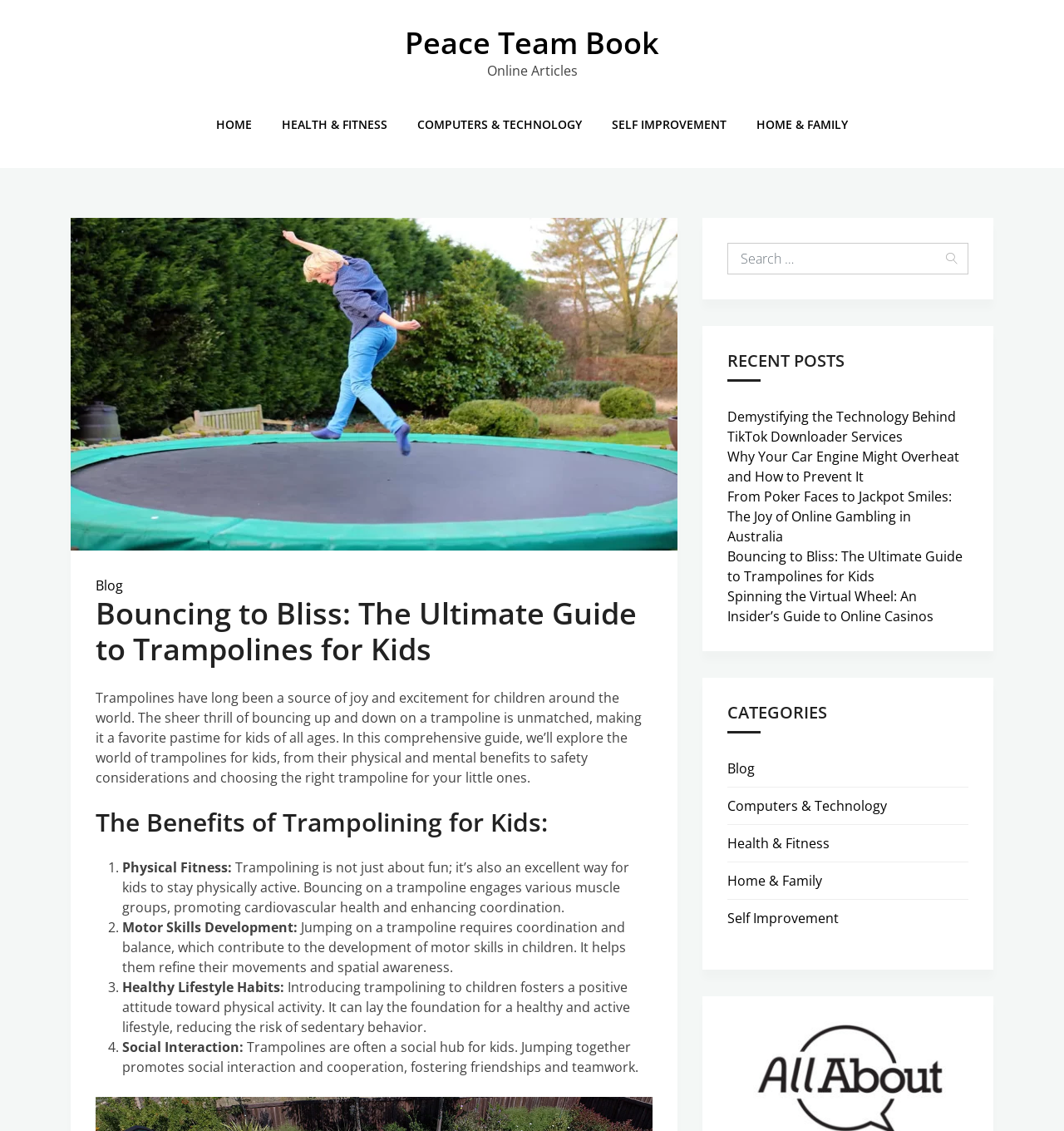What categories are available on this website?
Please answer the question as detailed as possible based on the image.

The webpage provides a list of categories, including 'Health & Fitness', 'Computers & Technology', 'Home & Family', and 'Self Improvement', which are accessible through links at the top and bottom of the webpage.